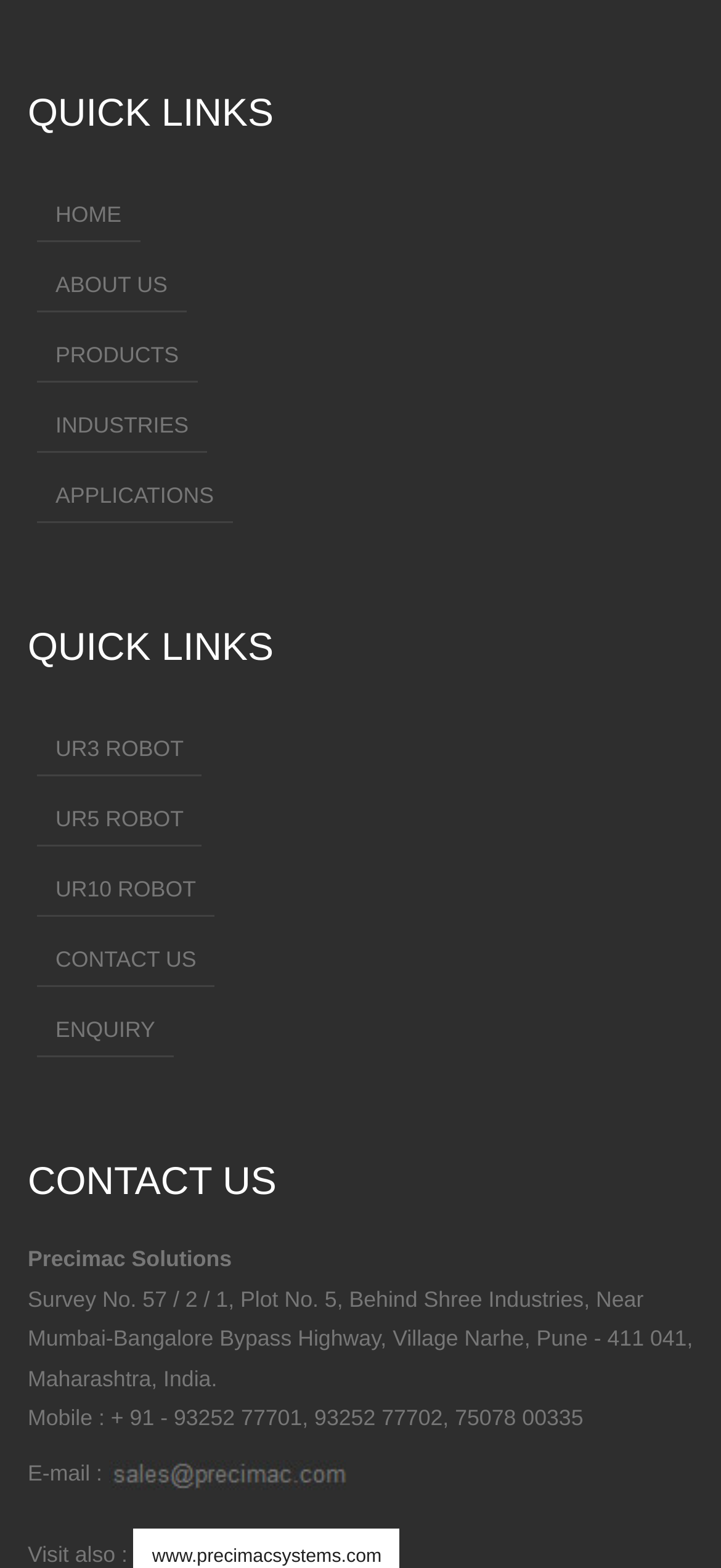Reply to the question with a single word or phrase:
What is the location of the company?

Pune, Maharashtra, India